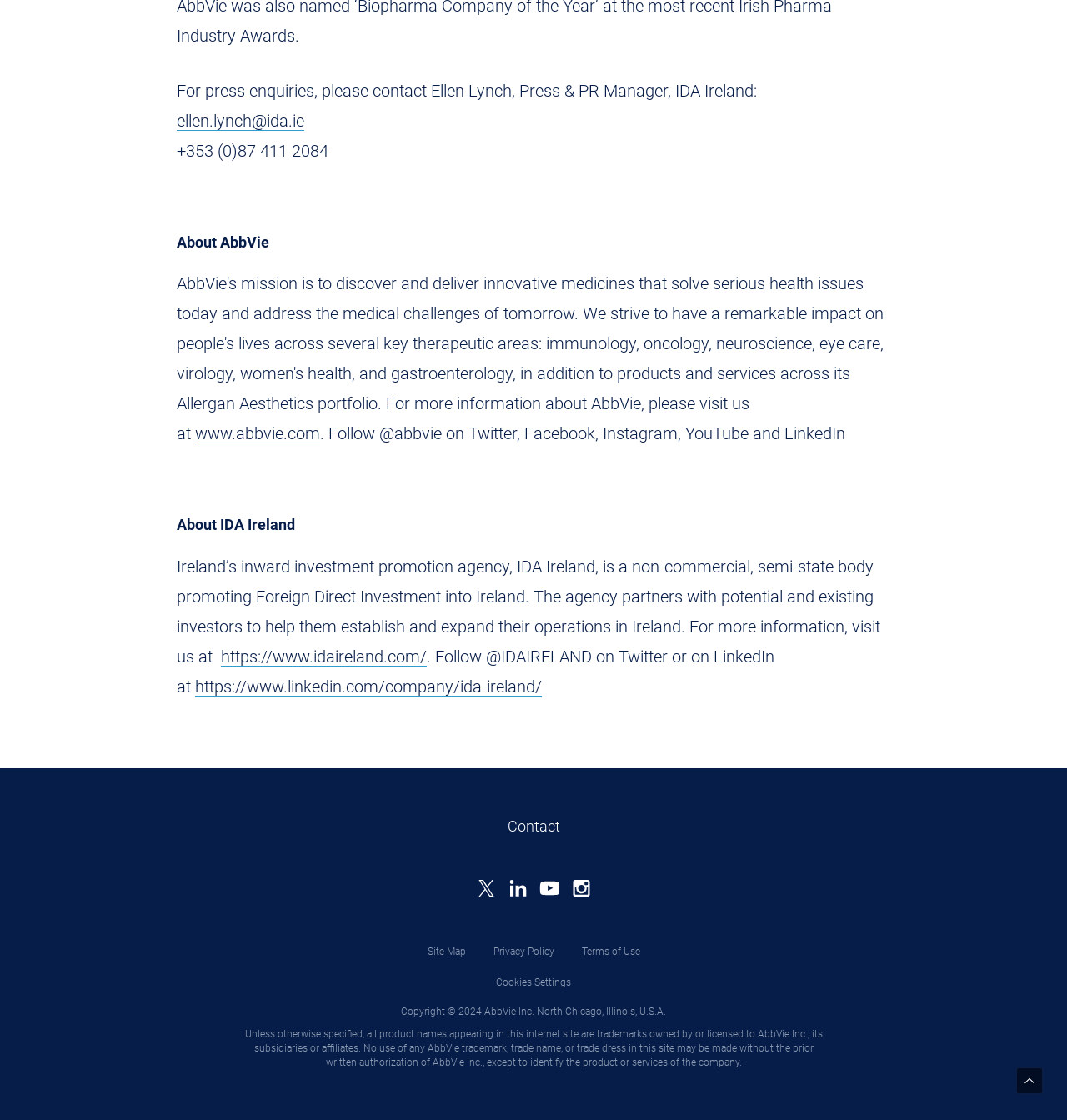Please answer the following question using a single word or phrase: 
What year is the copyright of AbbVie Inc.?

2024